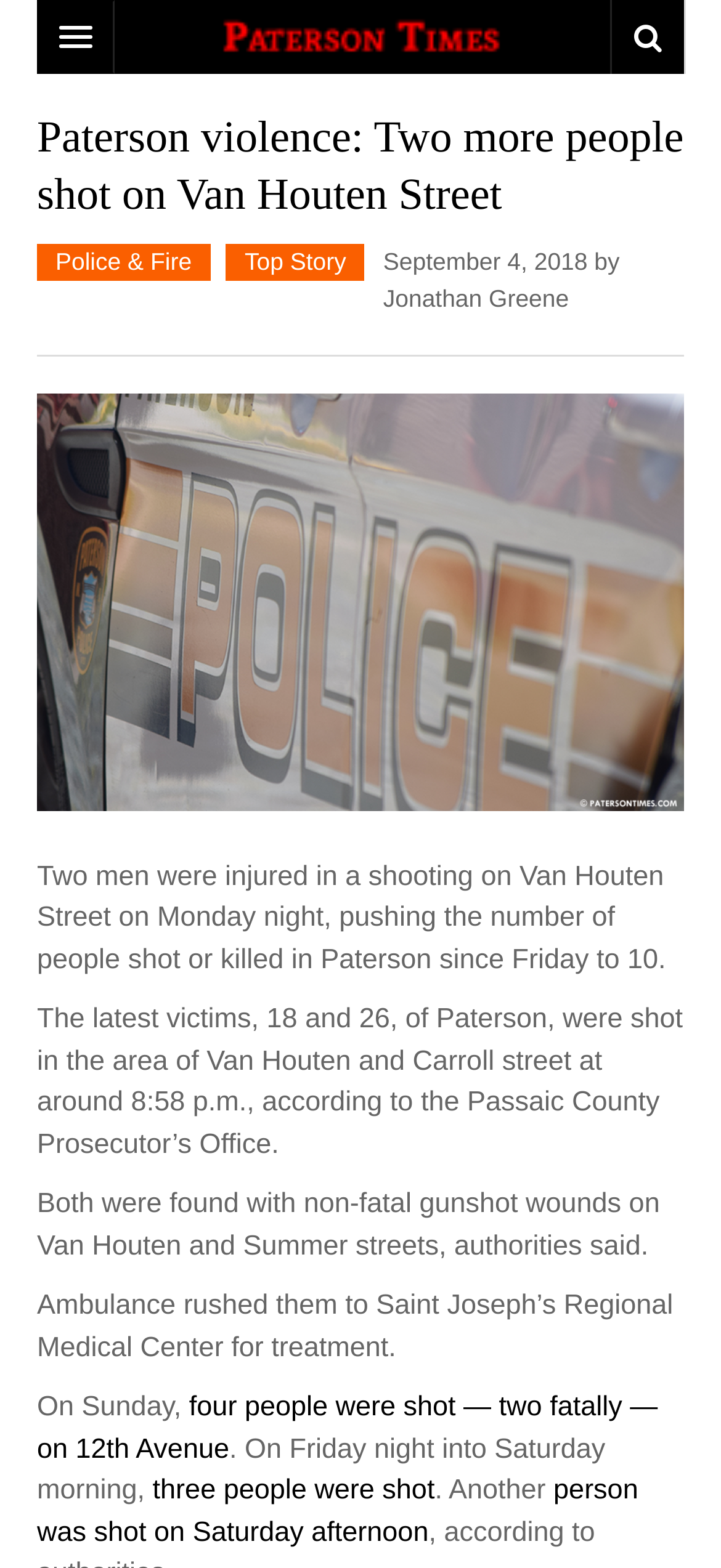Create an in-depth description of the webpage, covering main sections.

The webpage appears to be a news article from the Paterson Times, with a focus on a recent shooting incident in Paterson. At the top of the page, there are two buttons and a link to the Paterson Times, followed by a search bar with a textbox and a search button. Below this, there is a row of links to various categories, including Politics, Business, Education, Crime, and more.

The main article begins with a header that reads "Paterson violence: Two more people shot on Van Houten Street". Below this, there are two links to related categories, "Police & Fire" and "Top Story", as well as the date "September 4, 2018" and the author's name, "Jonathan Greene". 

To the right of the header, there is an image related to the Paterson police. The article itself is divided into several paragraphs, describing the shooting incident and its aftermath. The text explains that two men were injured in a shooting on Van Houten Street, bringing the total number of people shot or killed in Paterson since Friday to 10. The victims, aged 18 and 26, were shot in the area of Van Houten and Carroll streets and were found with non-fatal gunshot wounds. They were rushed to Saint Joseph's Regional Medical Center for treatment.

The article also mentions previous shooting incidents, including one on Sunday where four people were shot, two fatally, and another on Friday night into Saturday morning where three people were shot. There is also a mention of a person being shot on Saturday afternoon. Throughout the article, there are links to related stories and categories.